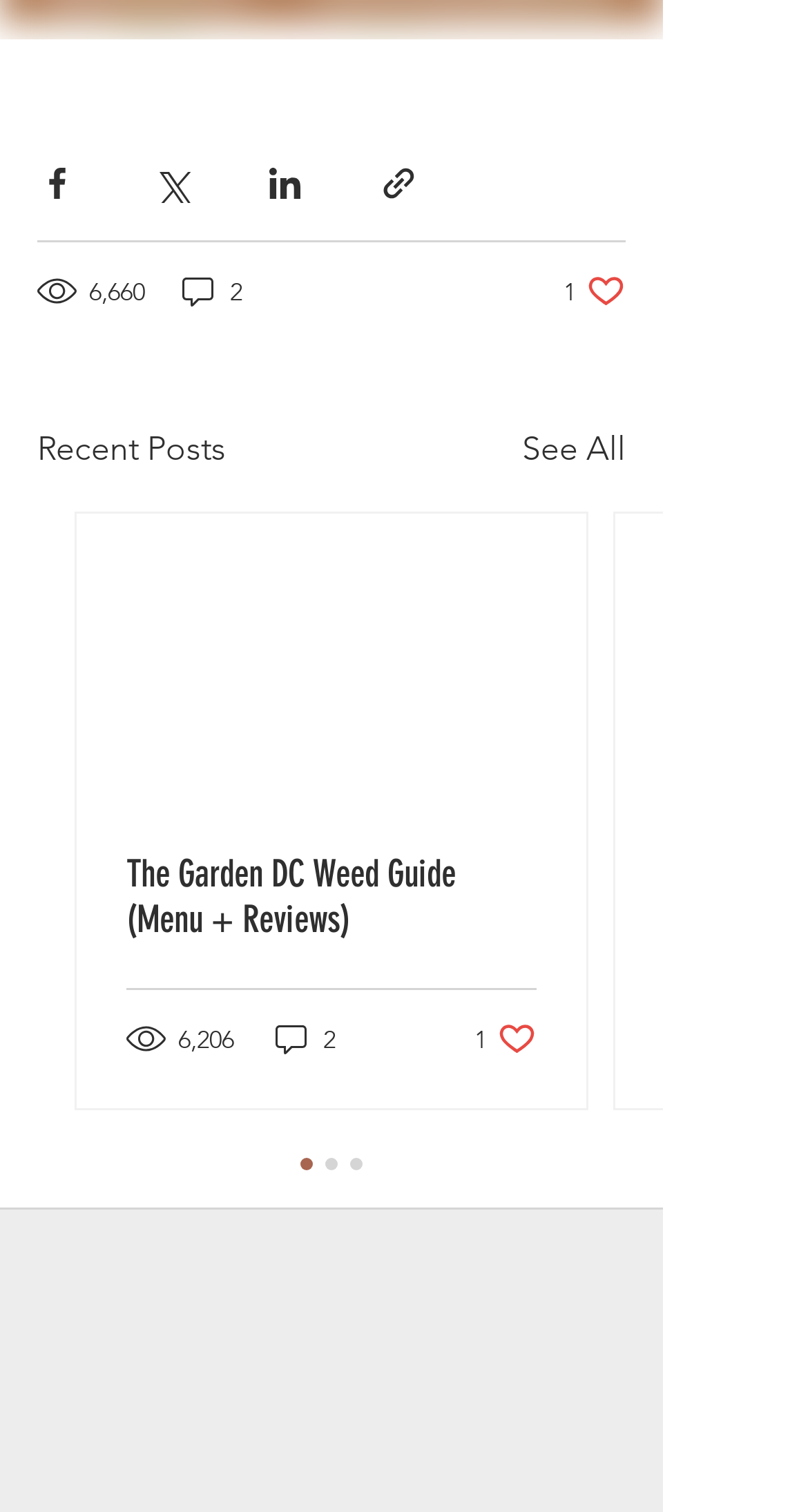Determine the bounding box coordinates of the clickable area required to perform the following instruction: "View Frequently Asked Questions". The coordinates should be represented as four float numbers between 0 and 1: [left, top, right, bottom].

None